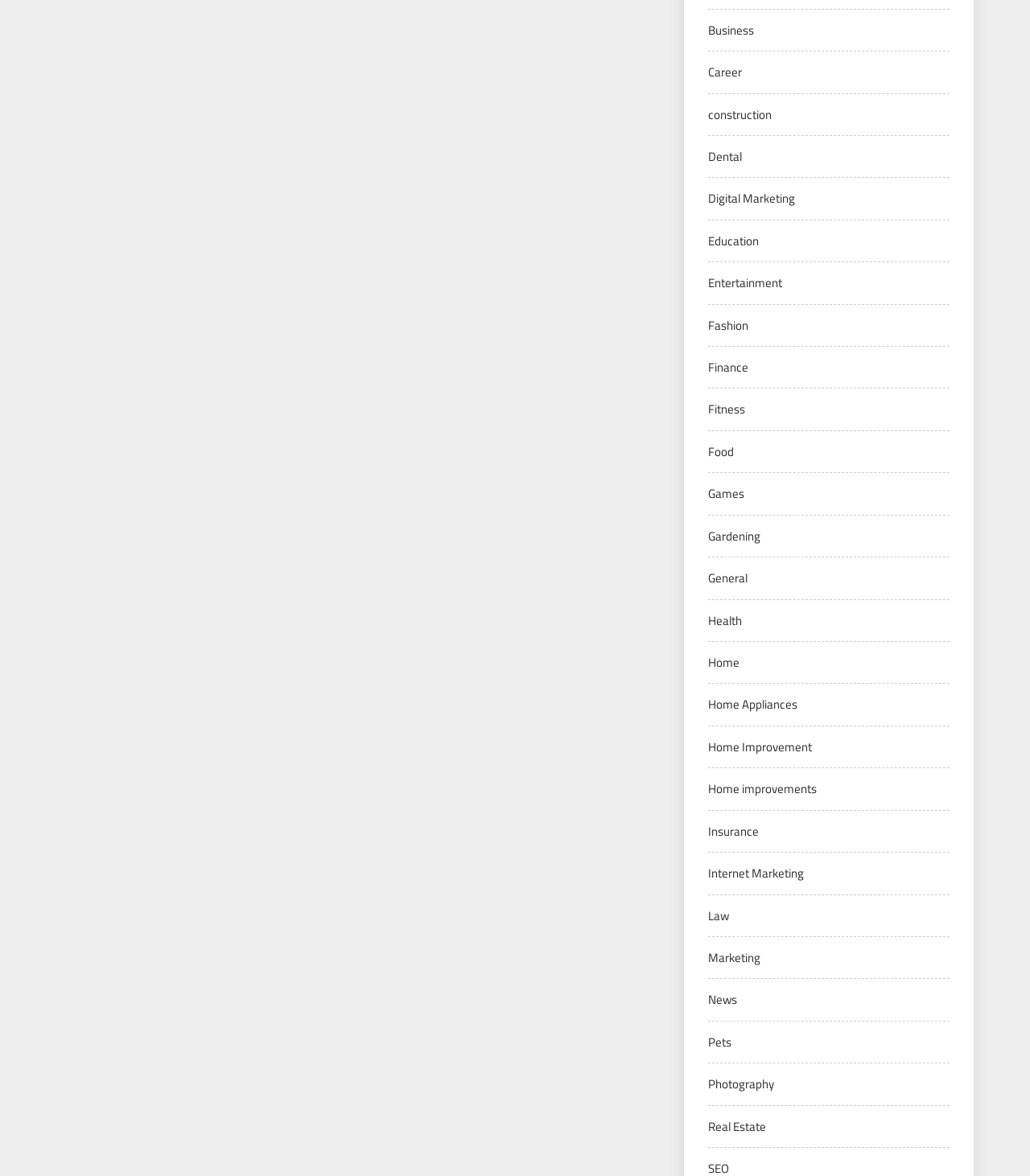Locate the bounding box coordinates of the element that should be clicked to execute the following instruction: "Explore Digital Marketing".

[0.688, 0.161, 0.772, 0.177]